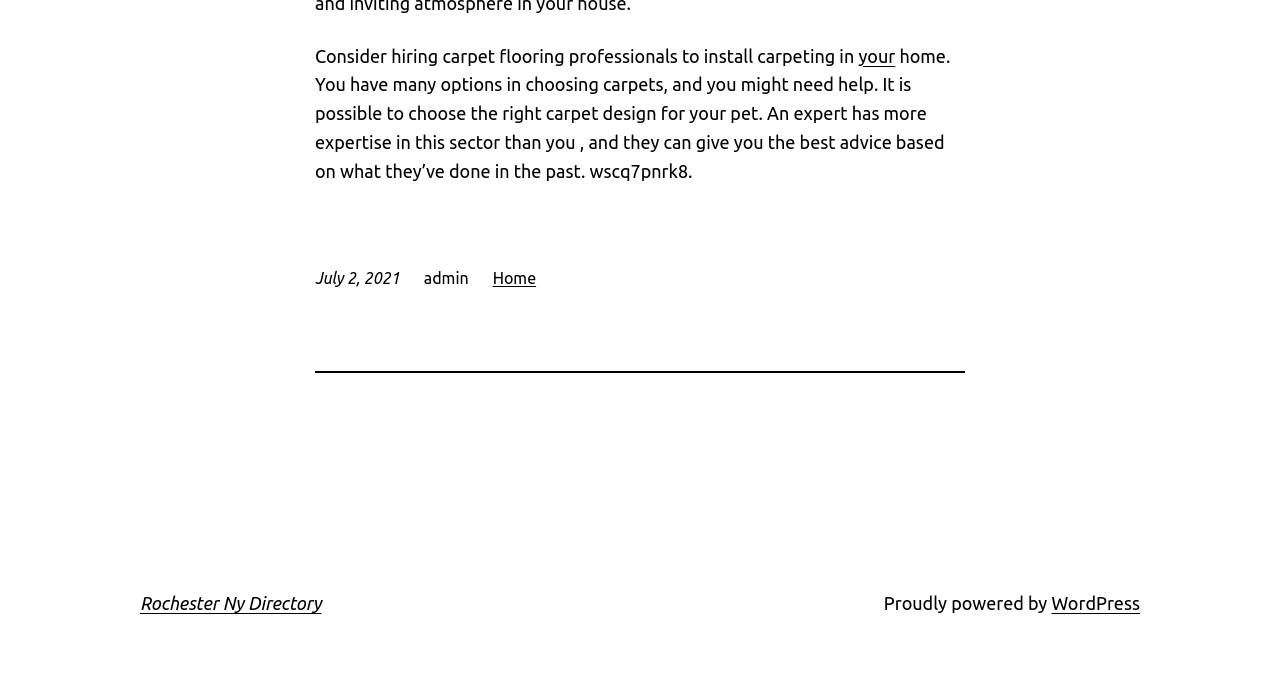Bounding box coordinates are specified in the format (top-left x, top-left y, bottom-right x, bottom-right y). All values are floating point numbers bounded between 0 and 1. Please provide the bounding box coordinate of the region this sentence describes: WordPress

[0.821, 0.87, 0.891, 0.899]